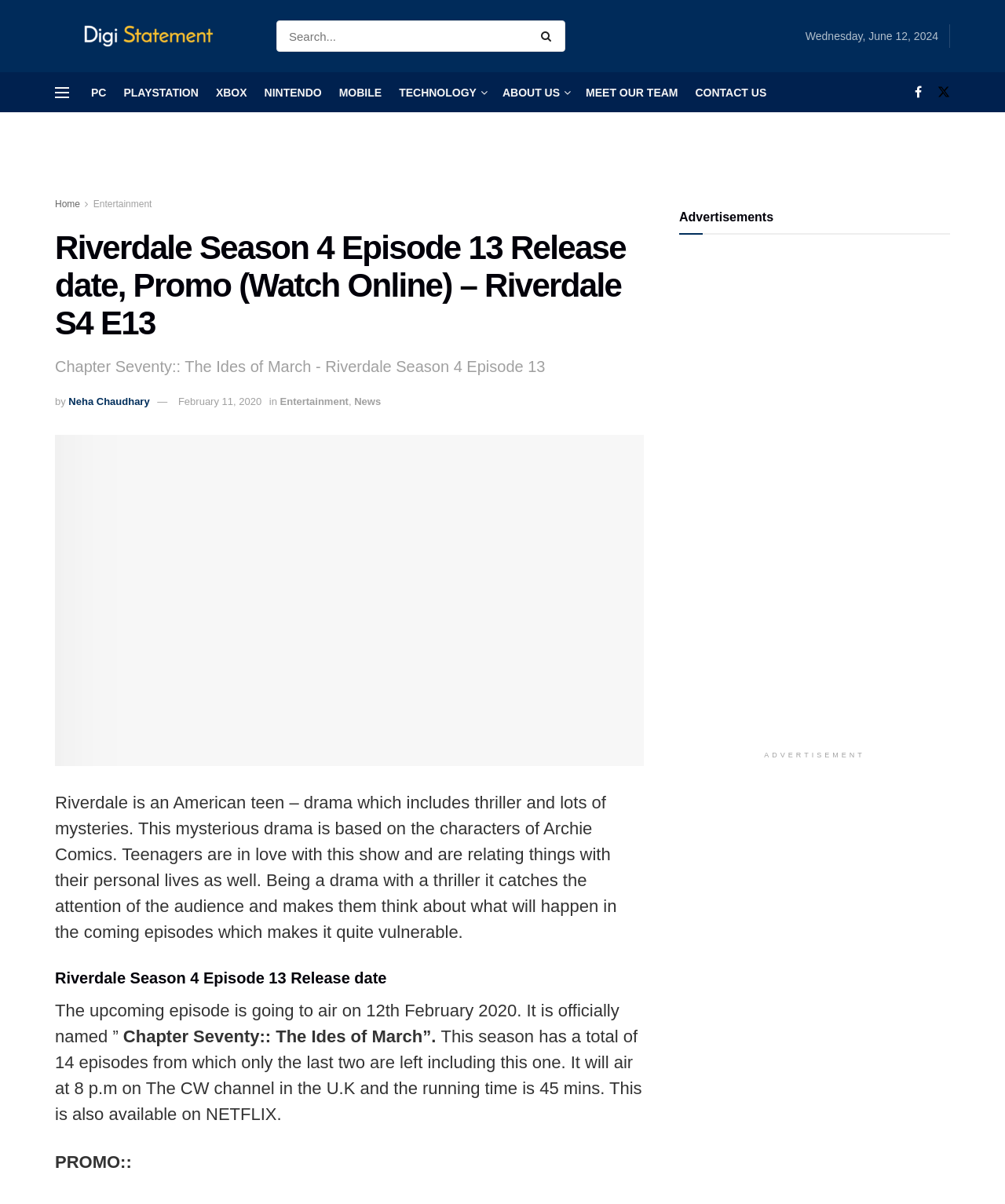From the webpage screenshot, predict the bounding box coordinates (top-left x, top-left y, bottom-right x, bottom-right y) for the UI element described here: About Us

[0.5, 0.06, 0.566, 0.093]